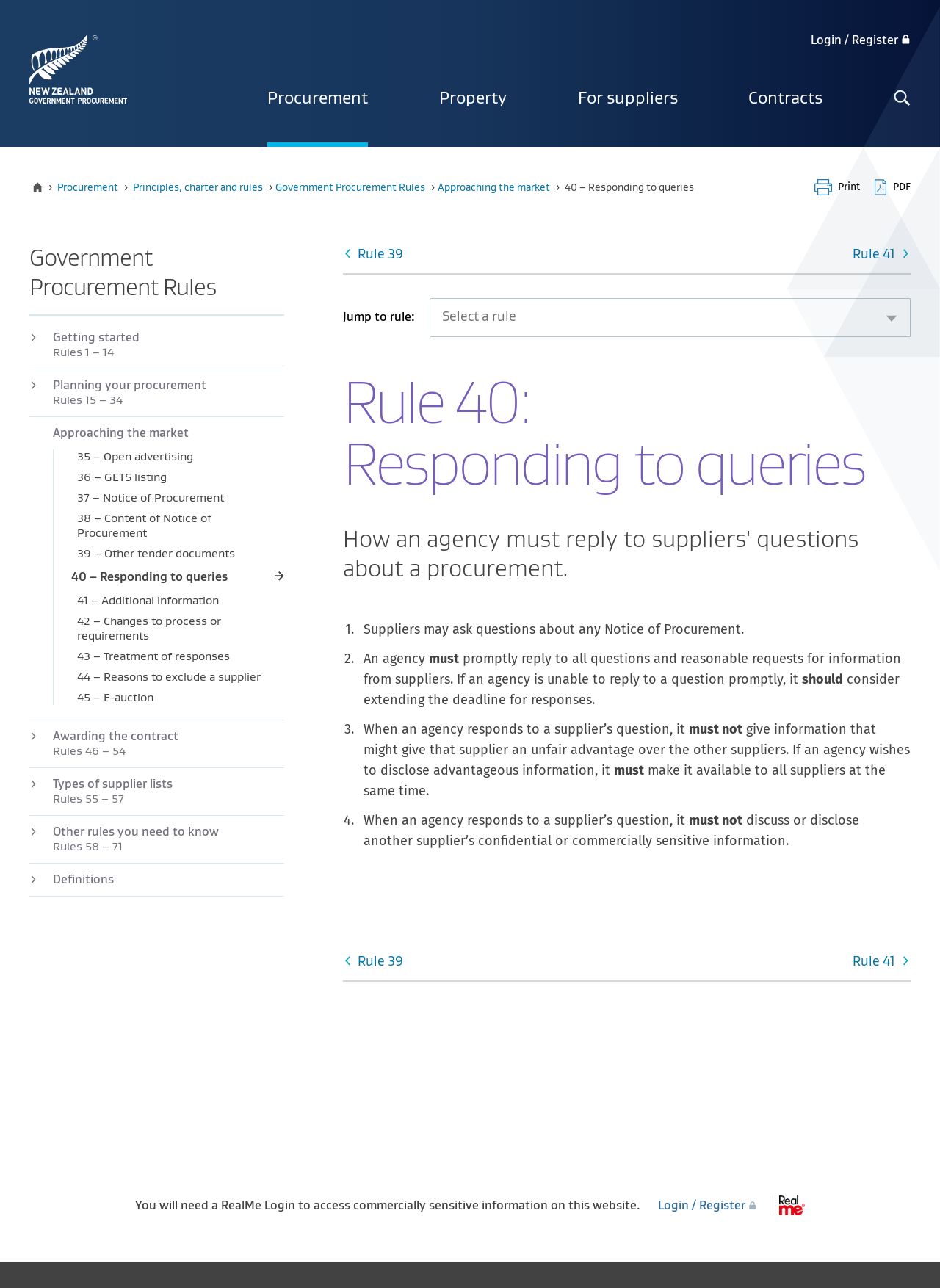Please analyze the image and provide a thorough answer to the question:
How should an agency respond to supplier questions about a Notice of Procurement?

The webpage states that an agency must promptly reply to all questions and reasonable requests for information from suppliers regarding a Notice of Procurement. This ensures that suppliers have access to necessary information in a timely manner.